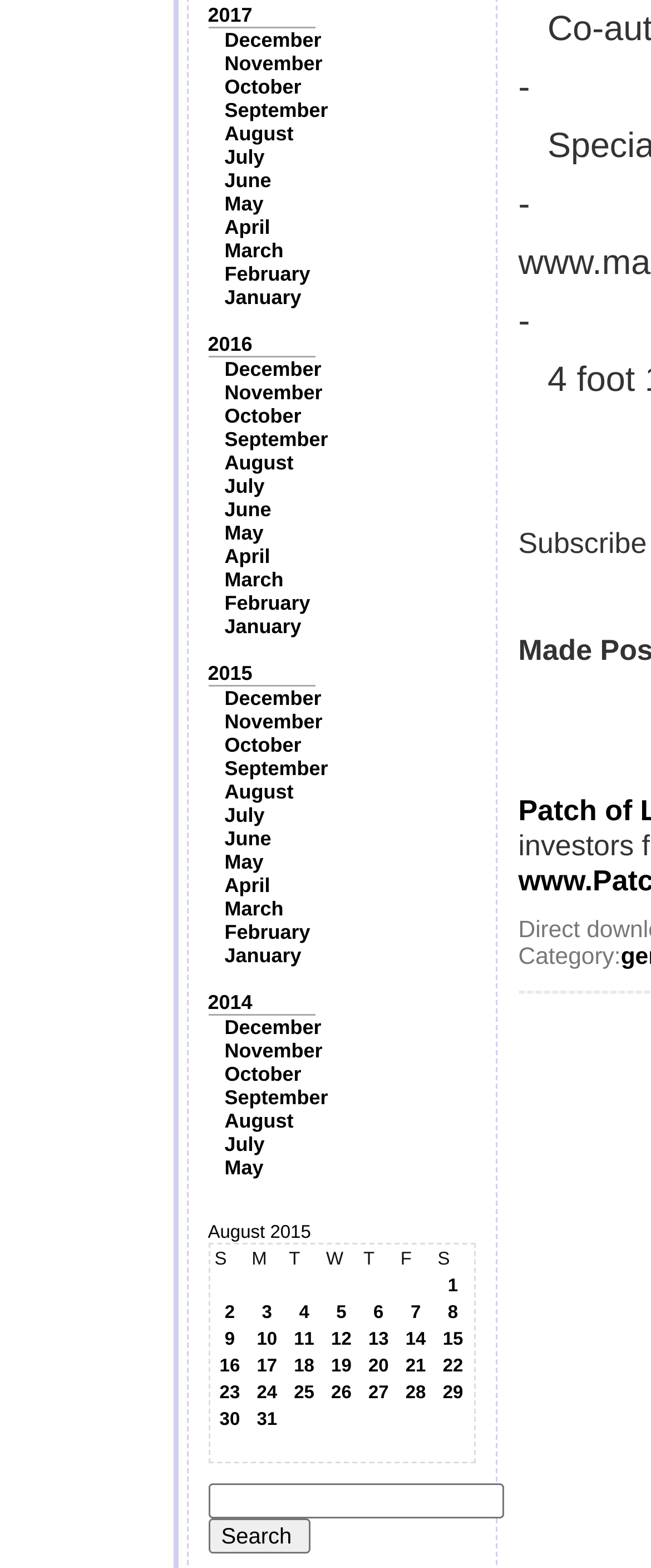Find the coordinates for the bounding box of the element with this description: "November".

[0.345, 0.663, 0.495, 0.678]